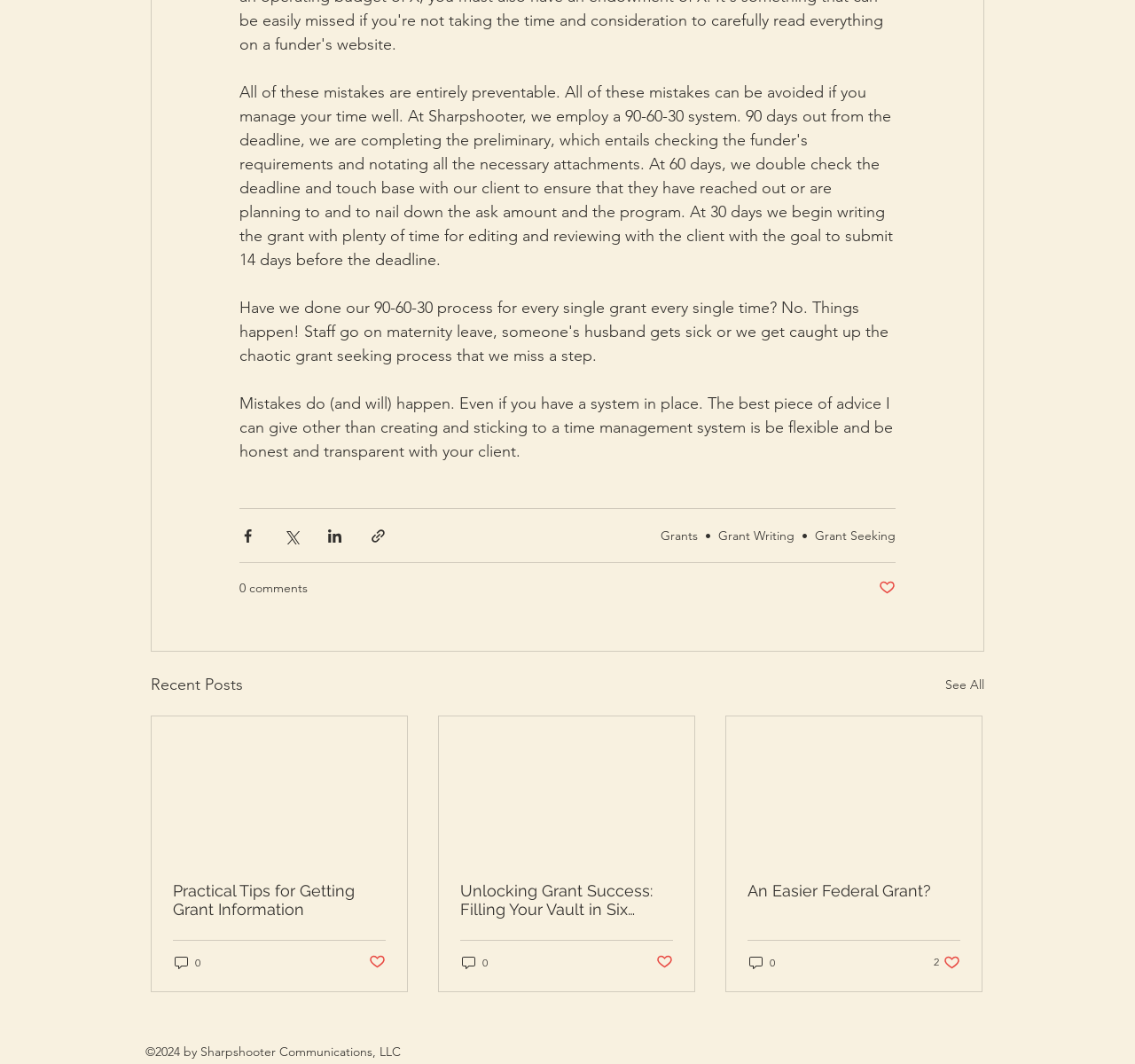Provide the bounding box coordinates for the area that should be clicked to complete the instruction: "Read the article about Practical Tips for Getting Grant Information".

[0.152, 0.829, 0.34, 0.864]